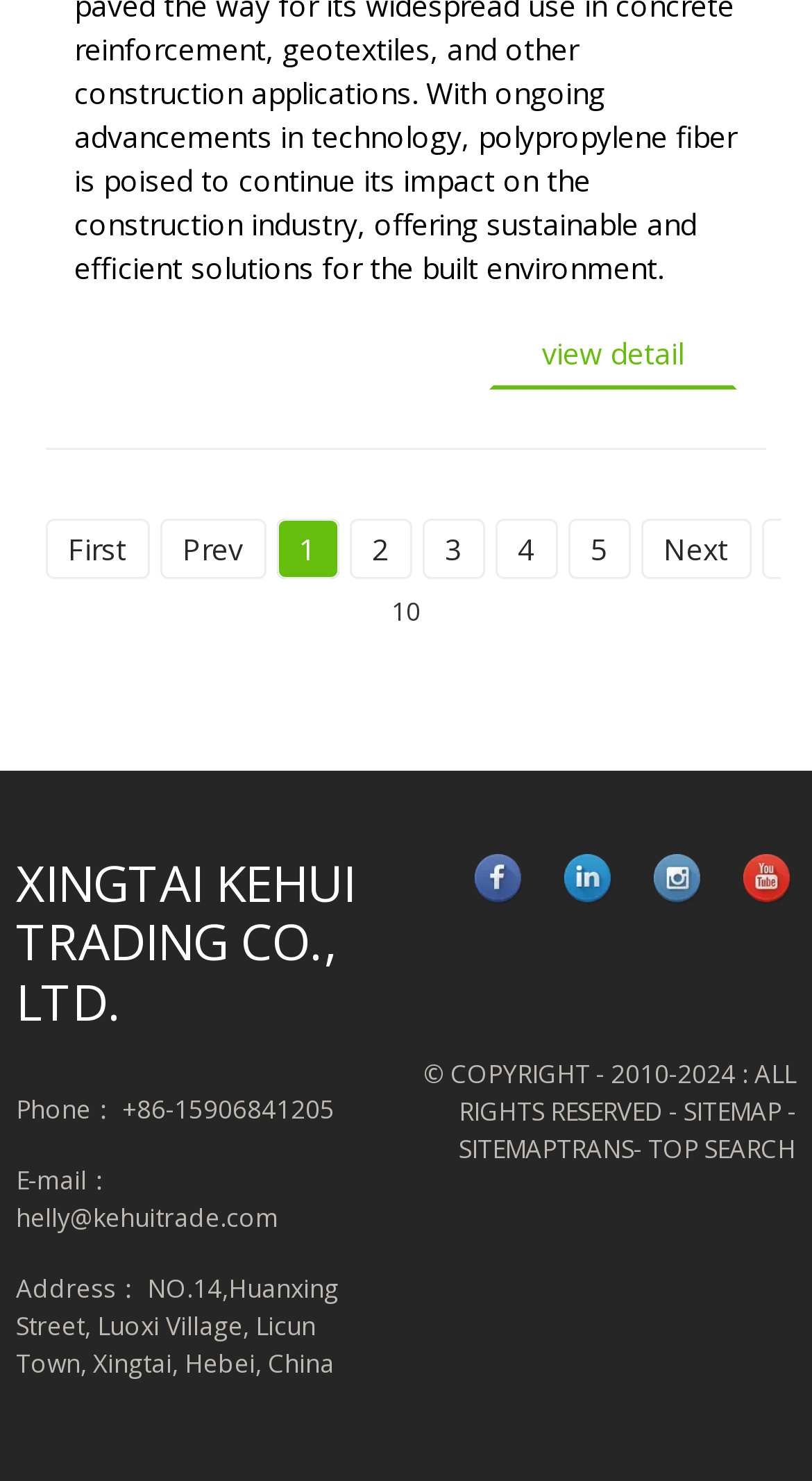Please mark the clickable region by giving the bounding box coordinates needed to complete this instruction: "check copyright information".

[0.521, 0.713, 0.98, 0.762]